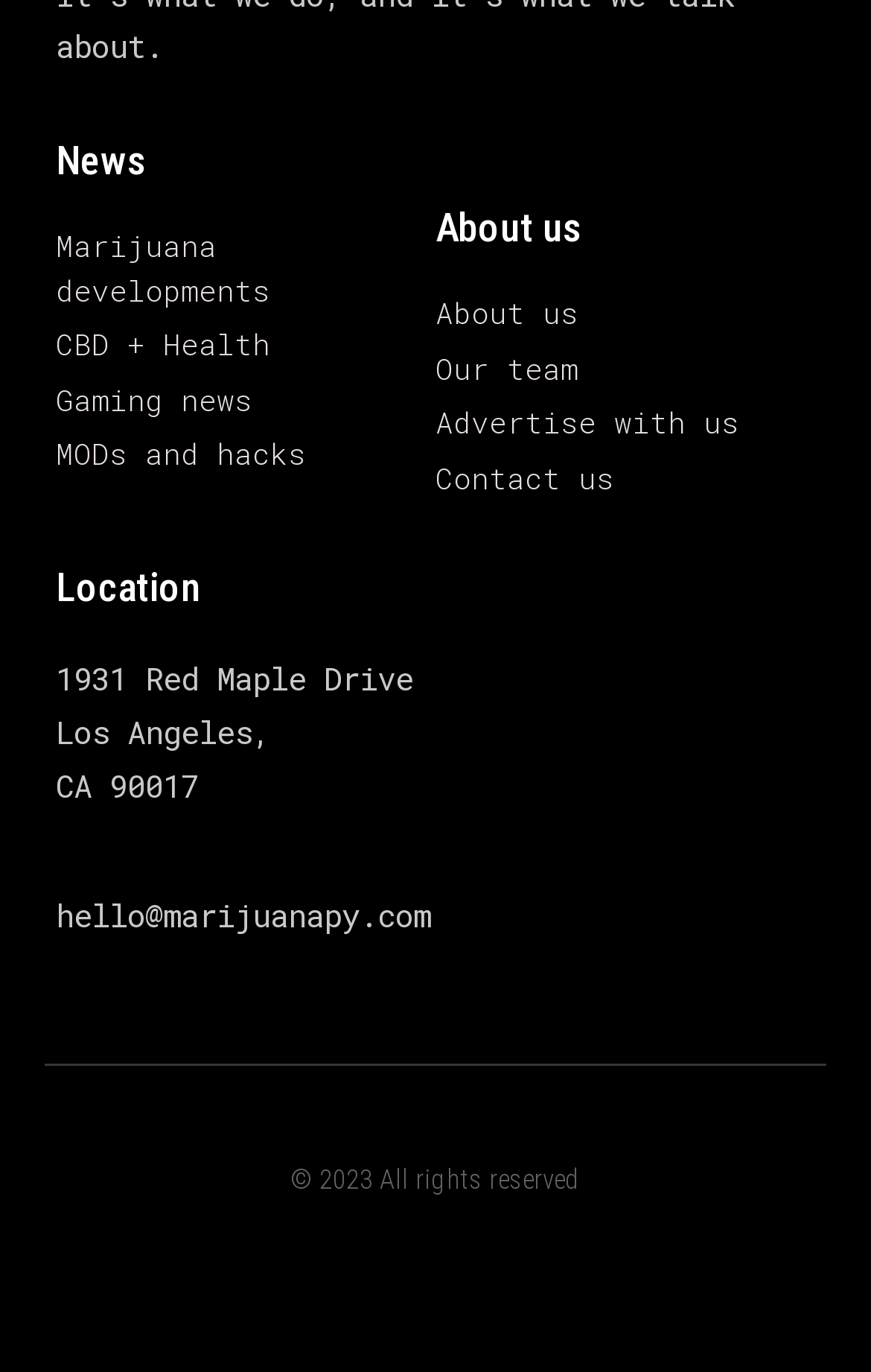Analyze the image and provide a detailed answer to the question: What year does the company claim copyright?

The company claims copyright in the footer of the webpage, where the text '© 2023 All rights reserved' is displayed. This suggests that the company is claiming copyright for the year 2023, indicating that the content on the webpage is owned and protected by the company.